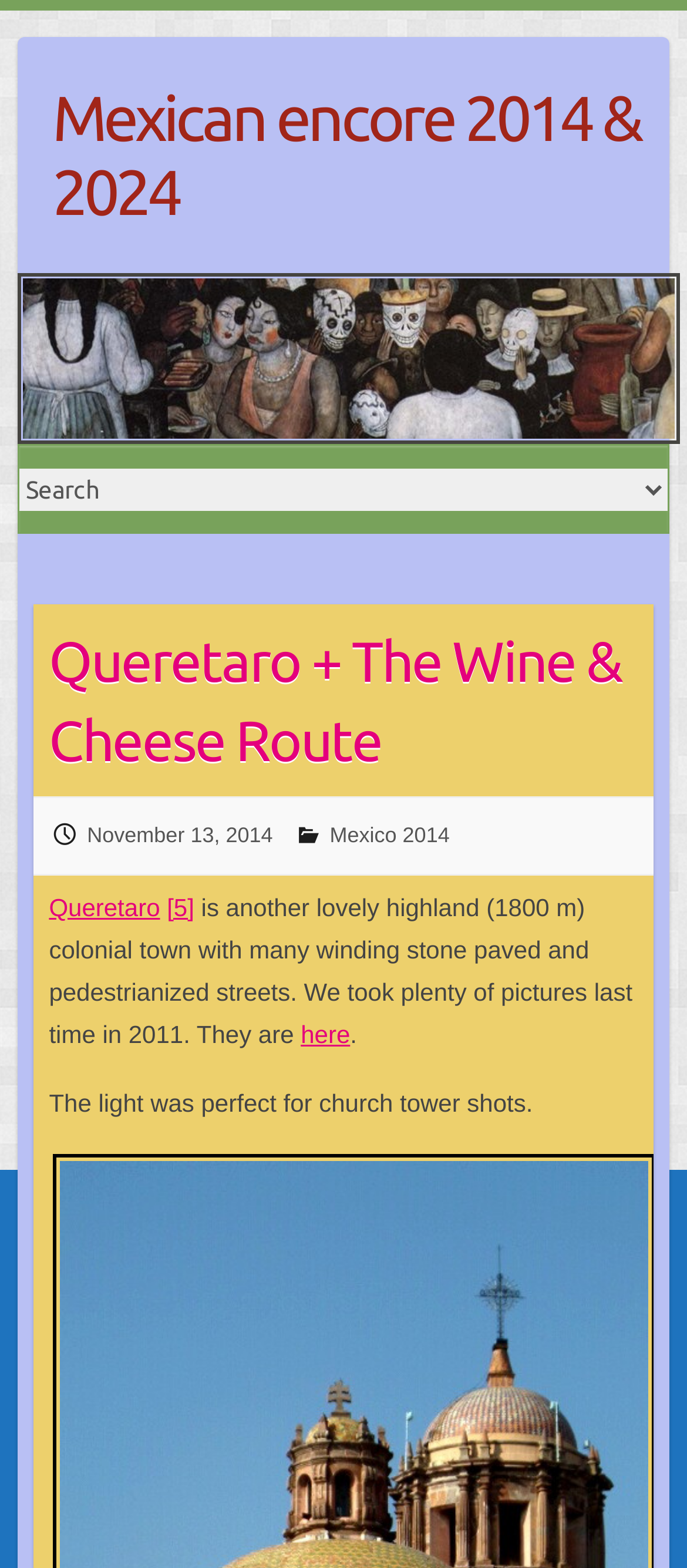Please identify the bounding box coordinates of the element on the webpage that should be clicked to follow this instruction: "View the image". The bounding box coordinates should be given as four float numbers between 0 and 1, formatted as [left, top, right, bottom].

[0.071, 0.738, 0.959, 0.756]